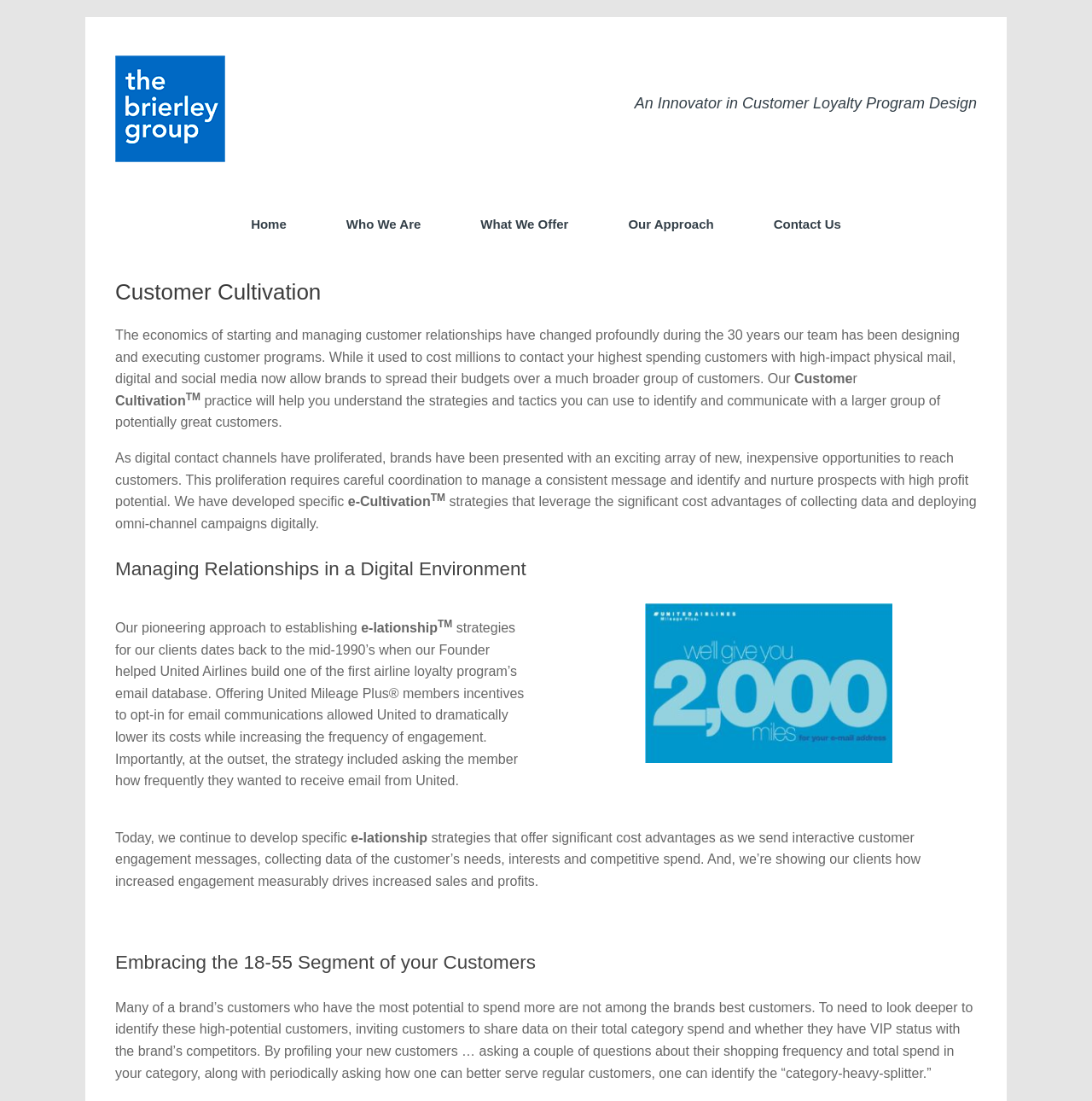Answer the following in one word or a short phrase: 
What is the main topic of the webpage?

Customer Cultivation